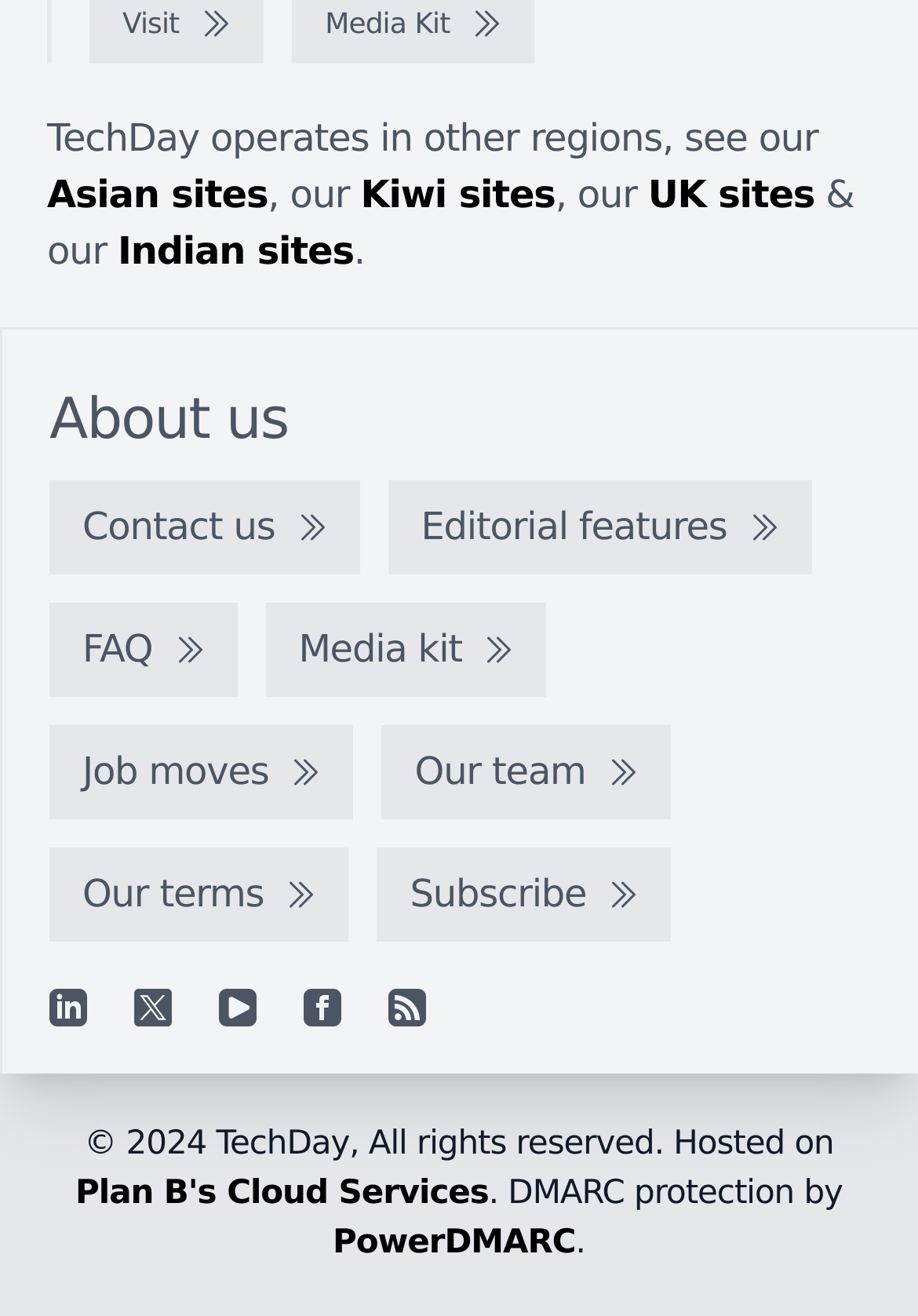What is the name of the company that provides DMARC protection?
Answer the question with a detailed explanation, including all necessary information.

I found the information at the bottom of the webpage, where it says 'DMARC protection by PowerDMARC'.